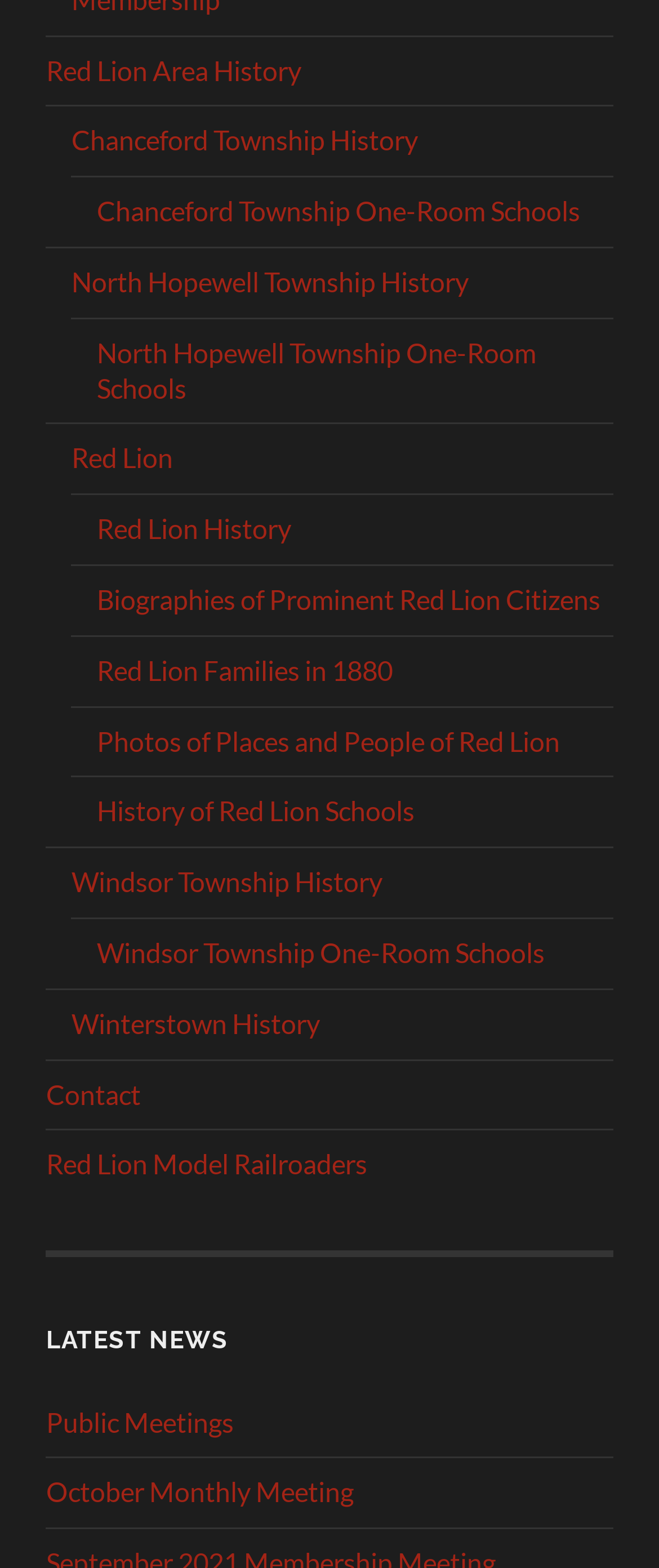Using the element description: "Winterstown History", determine the bounding box coordinates for the specified UI element. The coordinates should be four float numbers between 0 and 1, [left, top, right, bottom].

[0.108, 0.642, 0.485, 0.663]